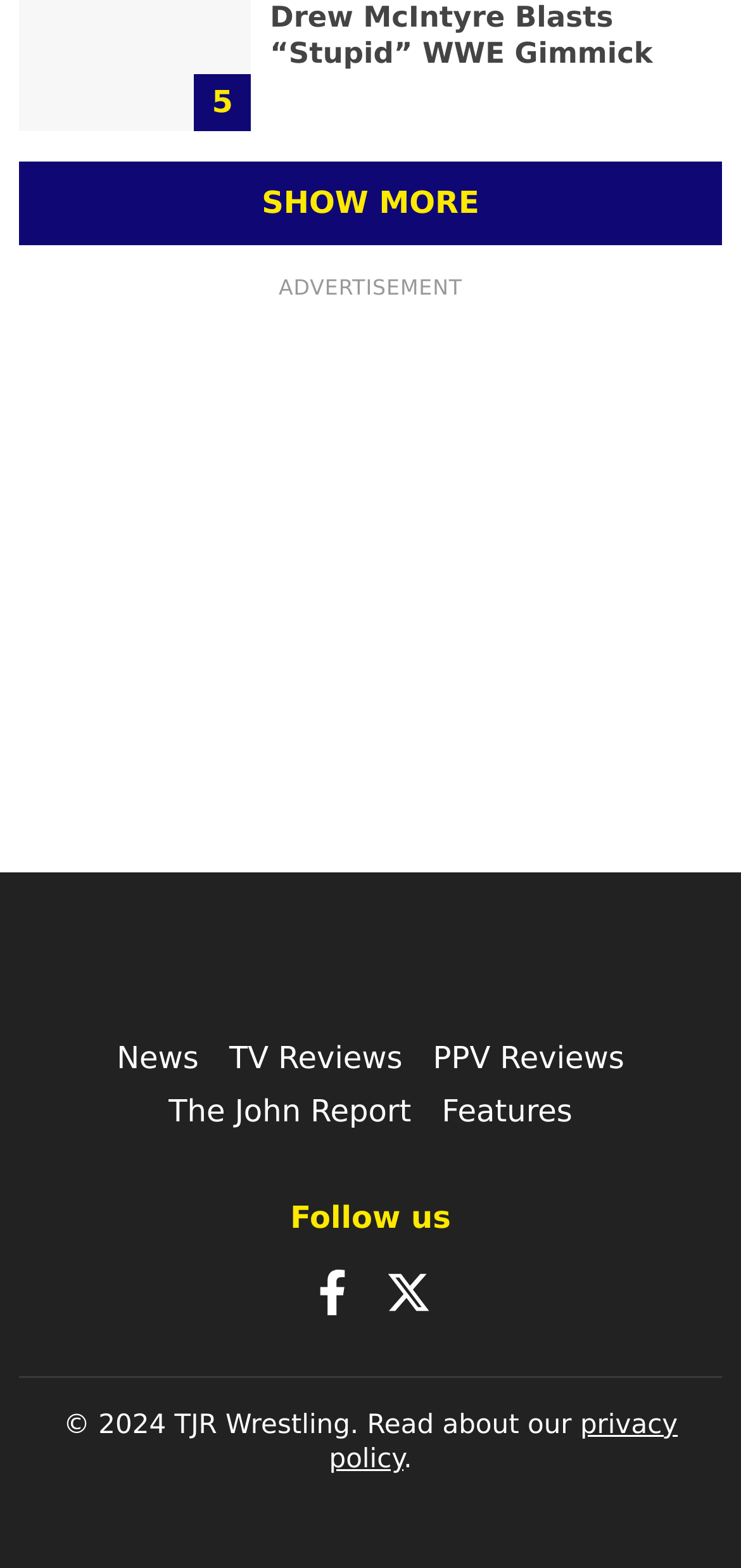Please locate the clickable area by providing the bounding box coordinates to follow this instruction: "Visit the 'News' page".

[0.157, 0.662, 0.268, 0.686]